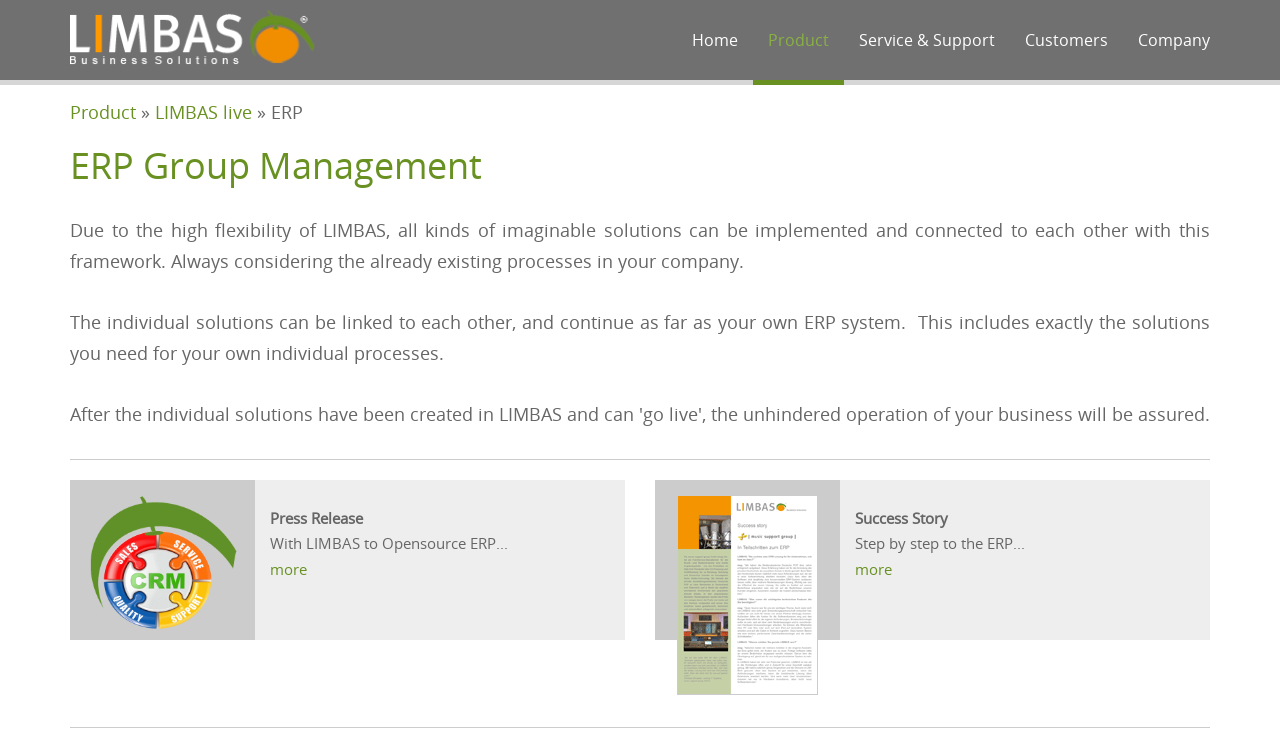Generate a comprehensive description of the webpage content.

The webpage is about ERP (Enterprise Resource Planning) solutions provided by LIMBAS GmbH. At the top left, there is a logo of LIMBAS, an image with a link to the company's homepage. Next to the logo, there are five main navigation links: Home, Product, Service & Support, Customers, and Company, which are evenly spaced and aligned horizontally.

Below the navigation links, there is a section with a heading "ERP Group Management" that takes up most of the width of the page. This section contains two paragraphs of text that describe the flexibility and customization capabilities of LIMBAS ERP solutions.

On the right side of the page, there are two sections with images and text. The top section has an image with a press release title "Mit LIMBAS zum Opensource ERP..." and a link to read more. The bottom section has an image with a success story title "Step by step to the ERP..." and a link to read more. Both sections have a similar layout and are aligned vertically.

There are also two horizontal separator lines on the page, one below the navigation links and another at the bottom of the page, which separate the different sections of content.